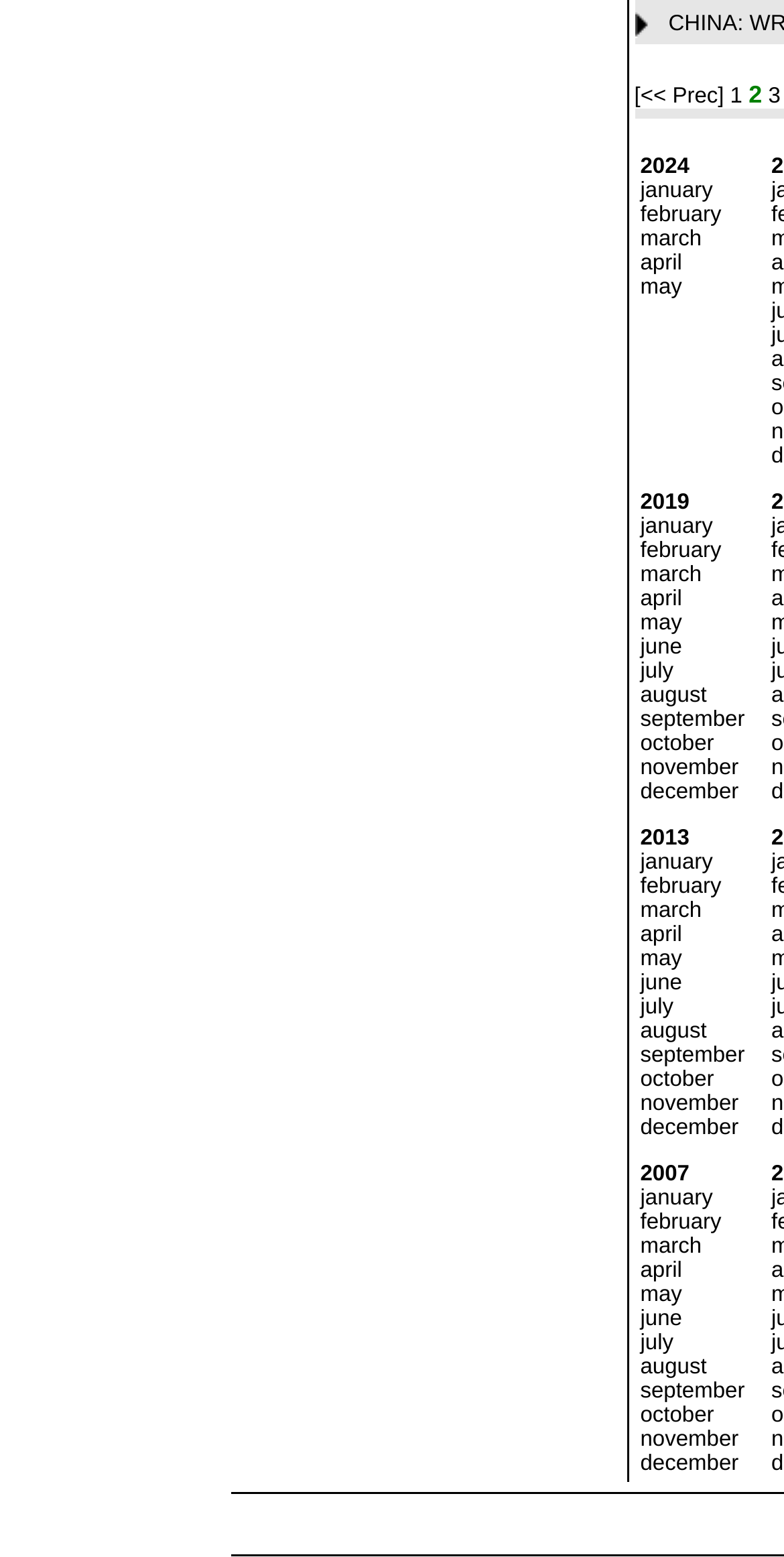Identify the bounding box coordinates of the clickable section necessary to follow the following instruction: "Click on the 'may' link". The coordinates should be presented as four float numbers from 0 to 1, i.e., [left, top, right, bottom].

[0.817, 0.177, 0.87, 0.192]